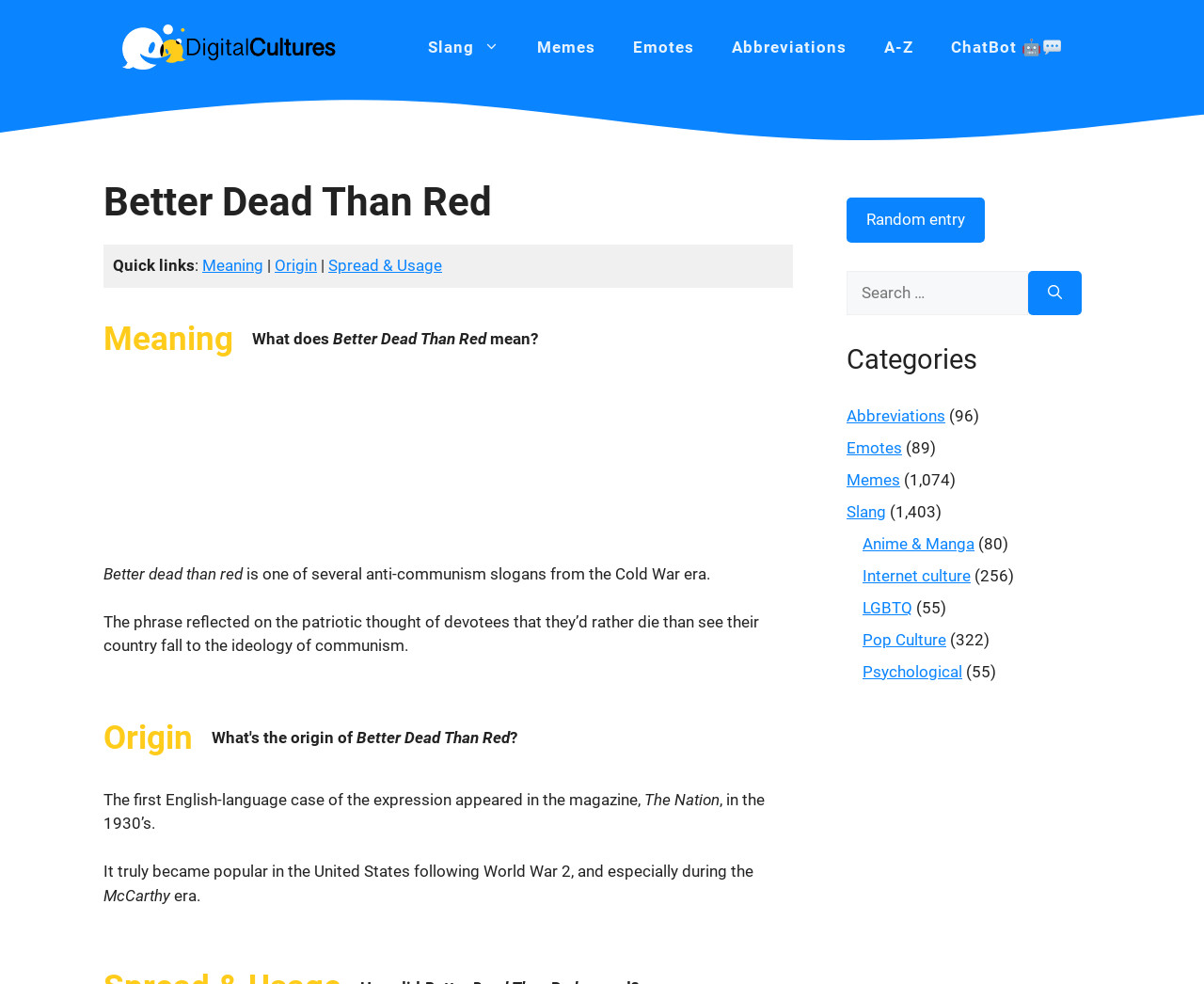Identify the bounding box coordinates of the region I need to click to complete this instruction: "Visit the 'Memes' category".

[0.703, 0.445, 0.749, 0.464]